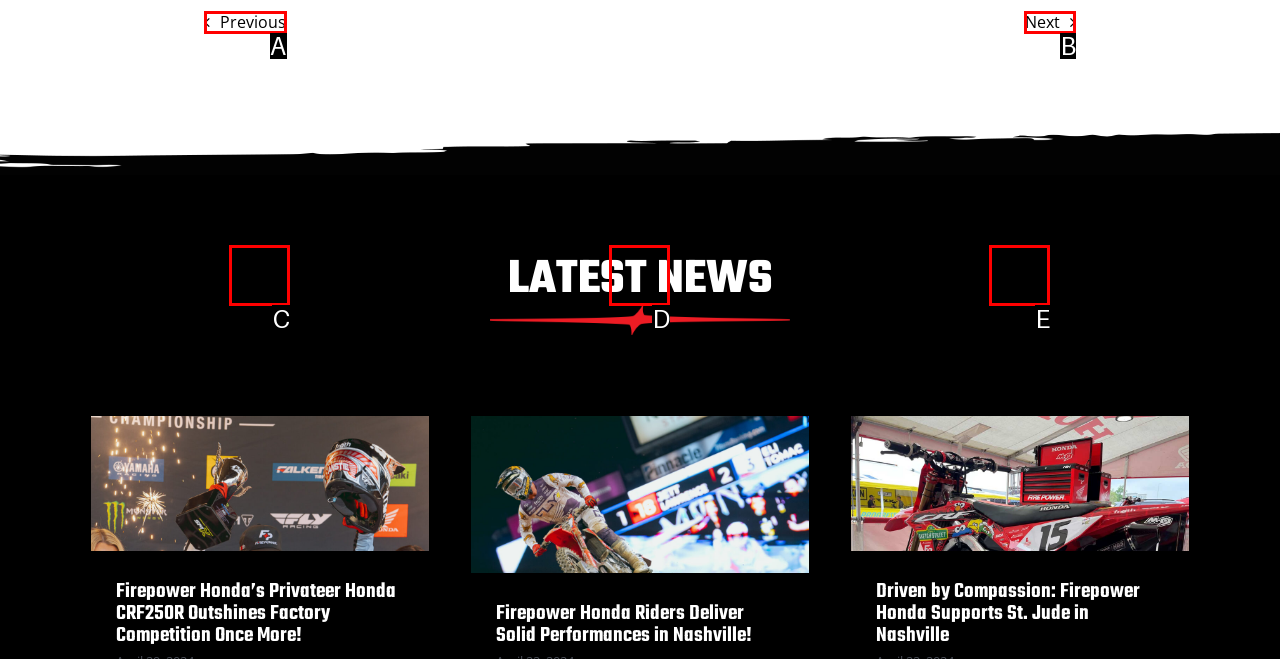Using the description: Previous, find the corresponding HTML element. Provide the letter of the matching option directly.

A